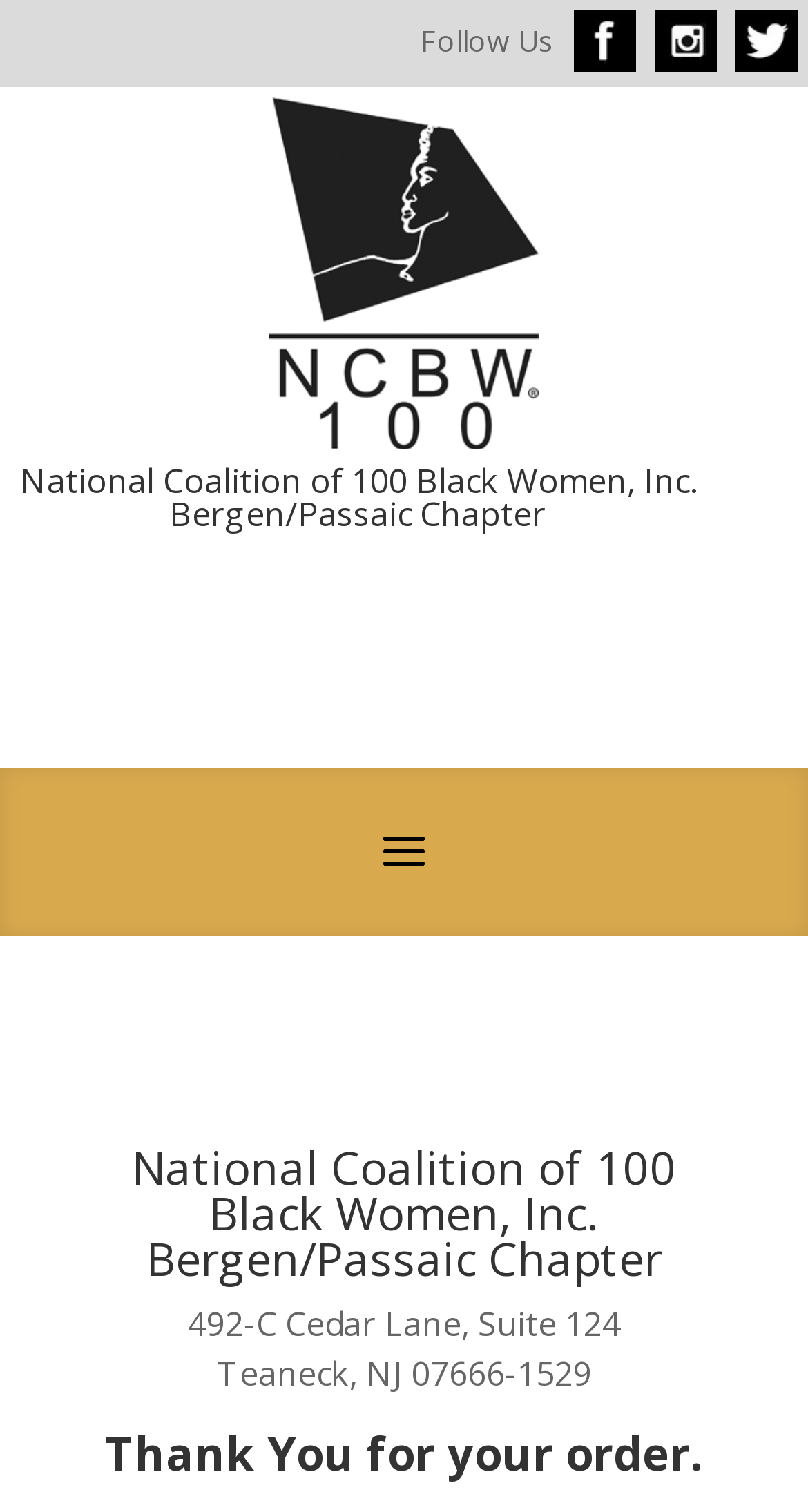How many social media links are present?
Answer the question with a single word or phrase, referring to the image.

3